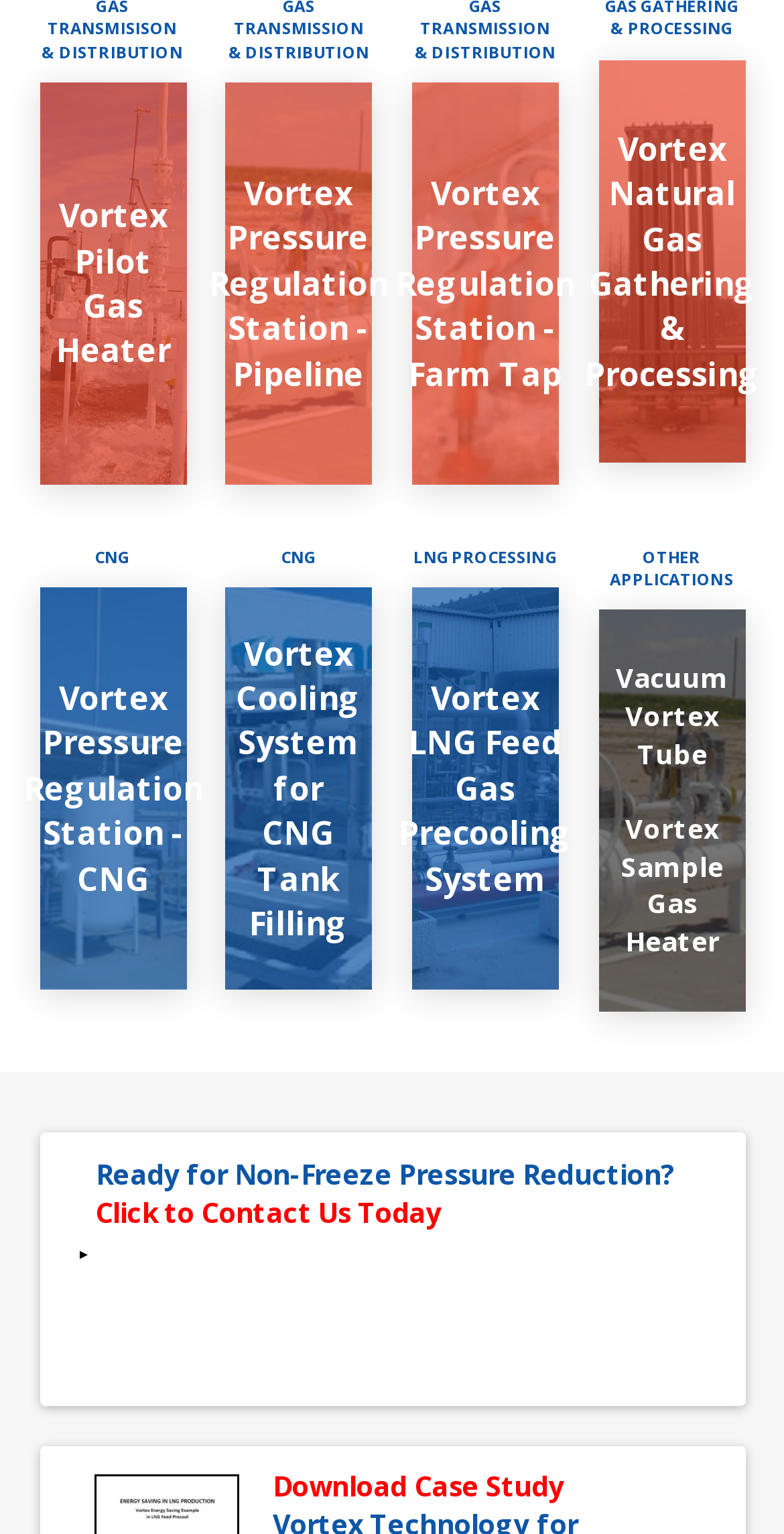Show the bounding box coordinates of the region that should be clicked to follow the instruction: "Learn more about Vortex Pilot Gas Heater."

[0.081, 0.112, 0.206, 0.159]